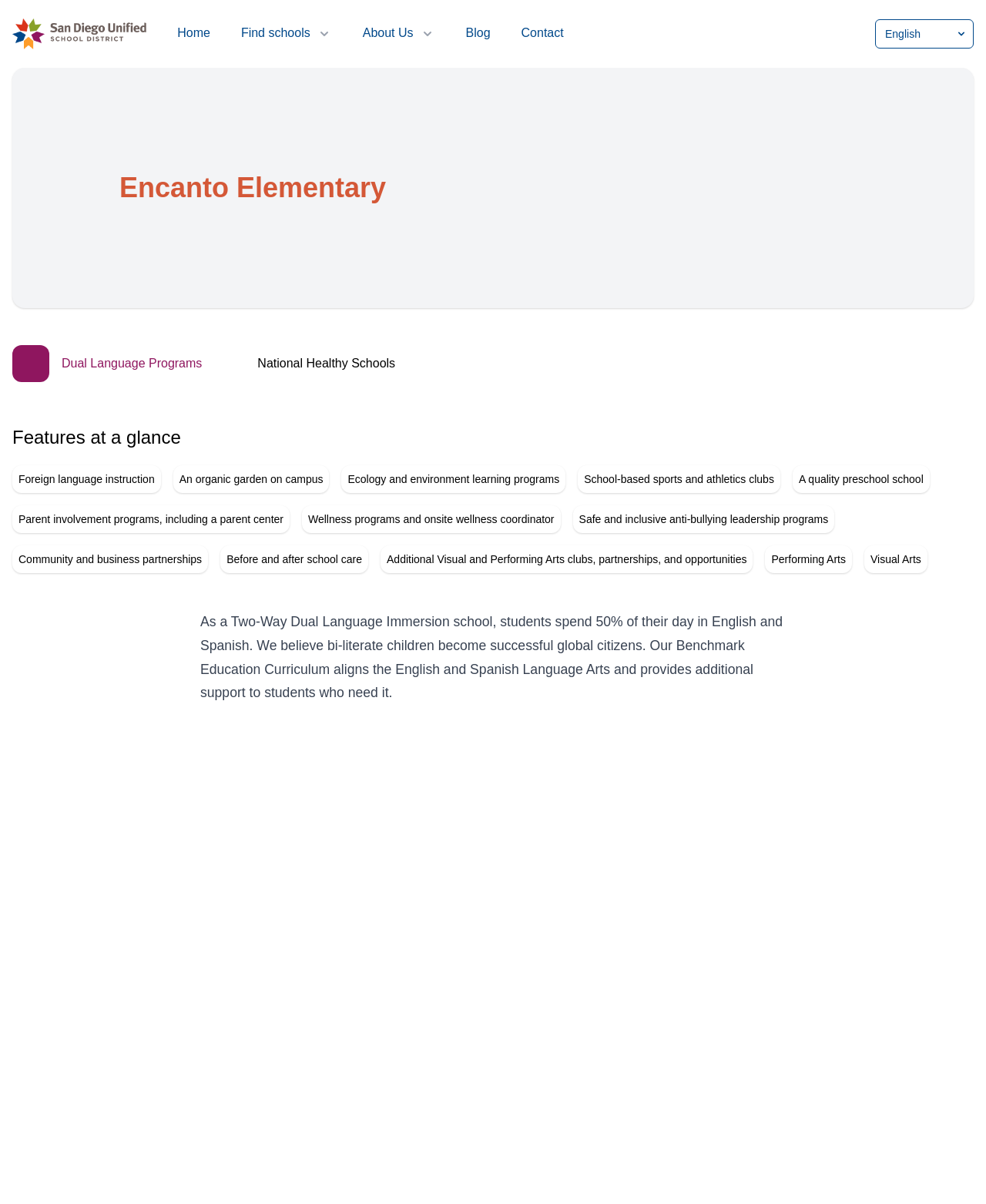Please specify the bounding box coordinates of the clickable region to carry out the following instruction: "Click the 'Home' link". The coordinates should be four float numbers between 0 and 1, in the format [left, top, right, bottom].

[0.18, 0.02, 0.213, 0.036]